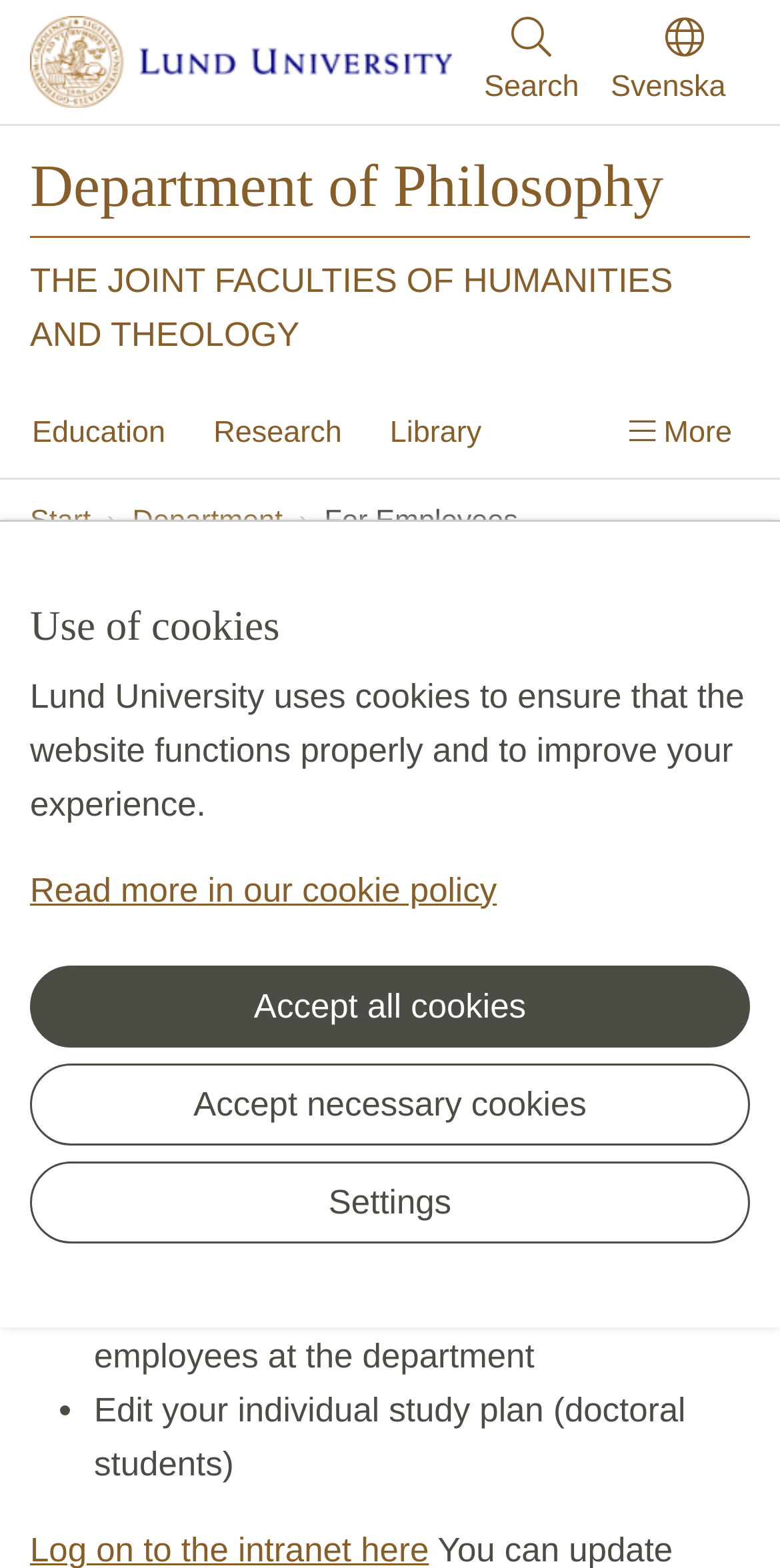Respond concisely with one word or phrase to the following query:
What is the purpose of the webpage?

For employees